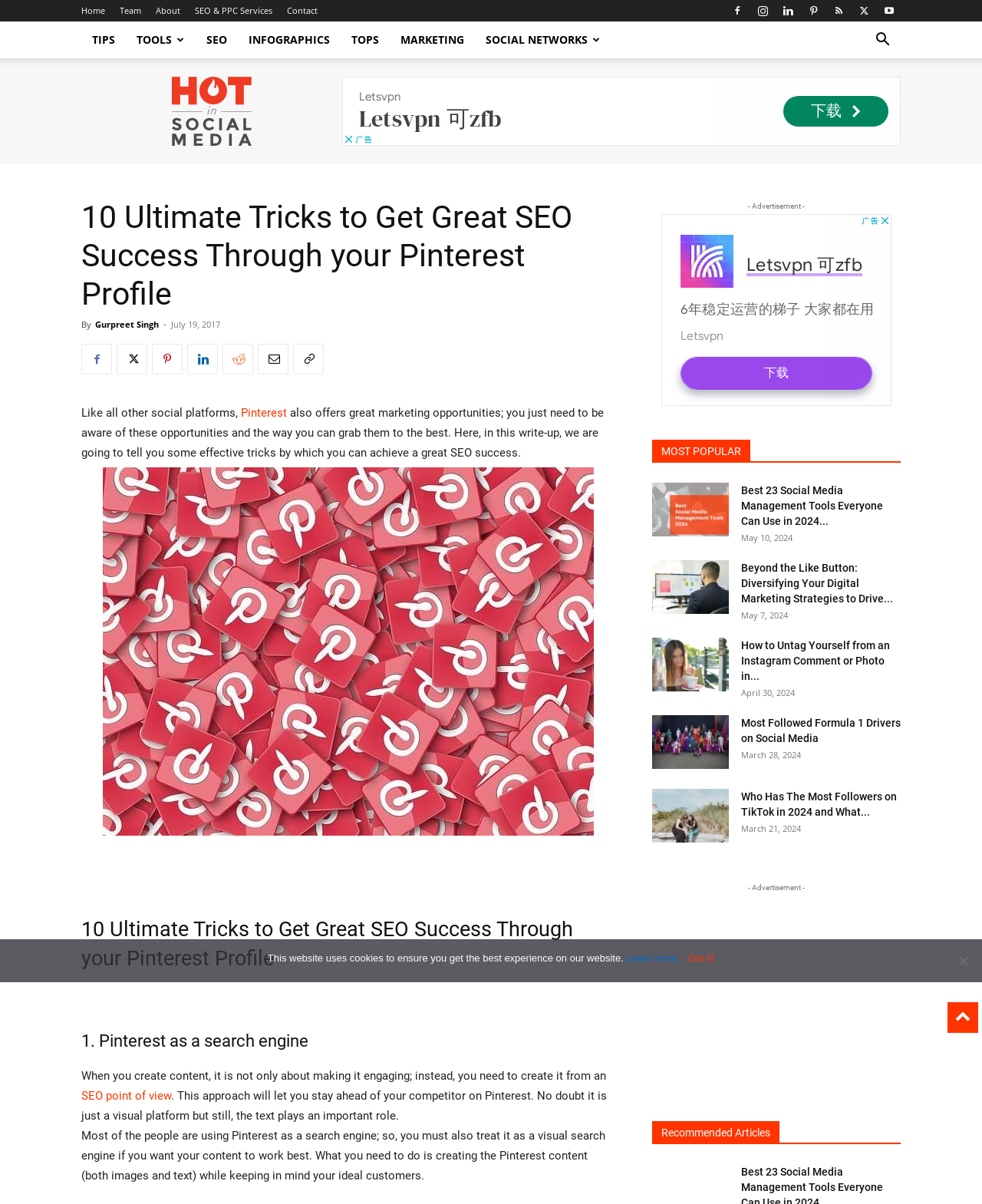Give a concise answer using only one word or phrase for this question:
What is the main topic of this webpage?

Pinterest SEO